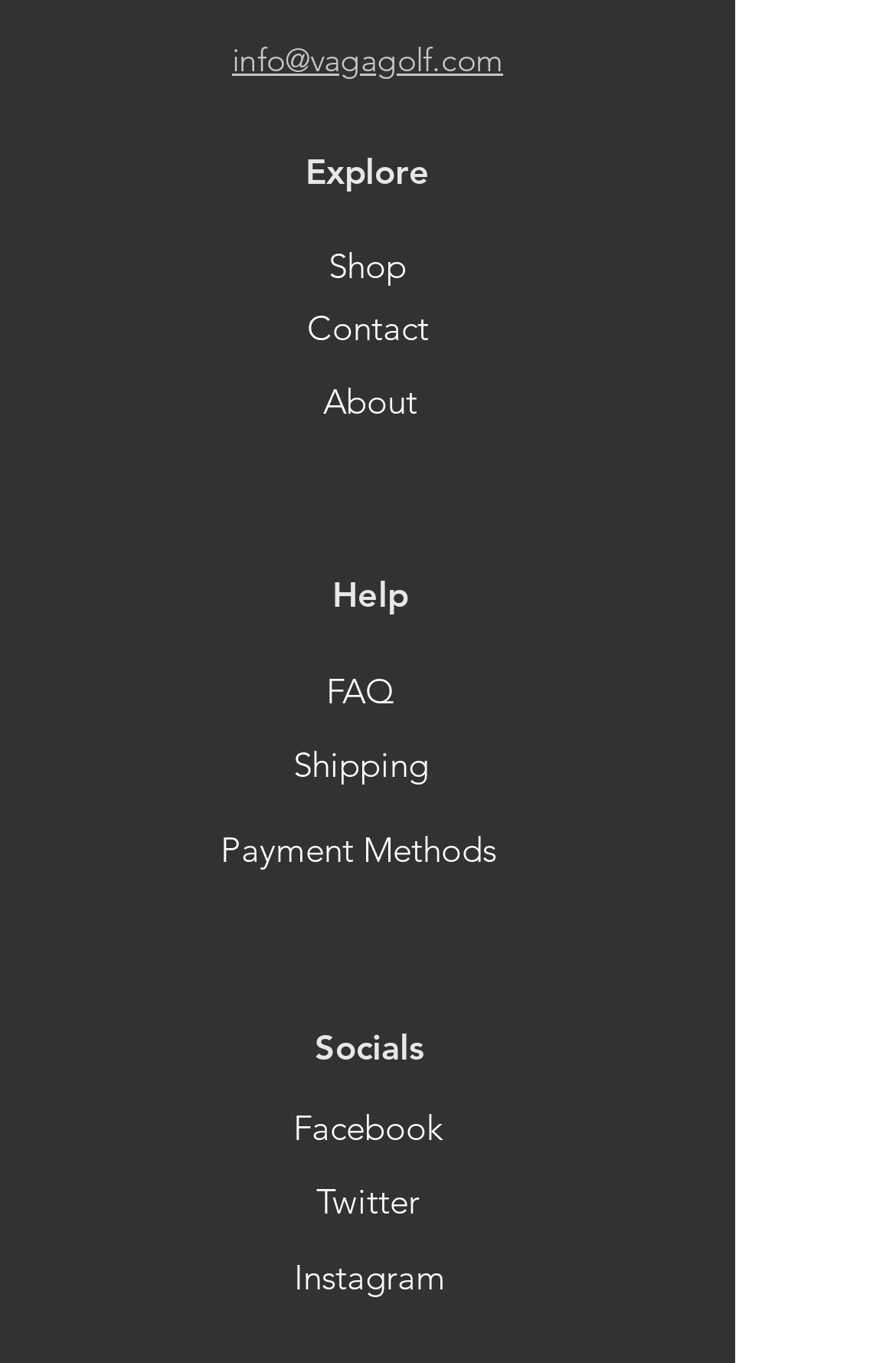Specify the bounding box coordinates of the element's area that should be clicked to execute the given instruction: "Contact us". The coordinates should be four float numbers between 0 and 1, i.e., [left, top, right, bottom].

[0.051, 0.221, 0.769, 0.258]